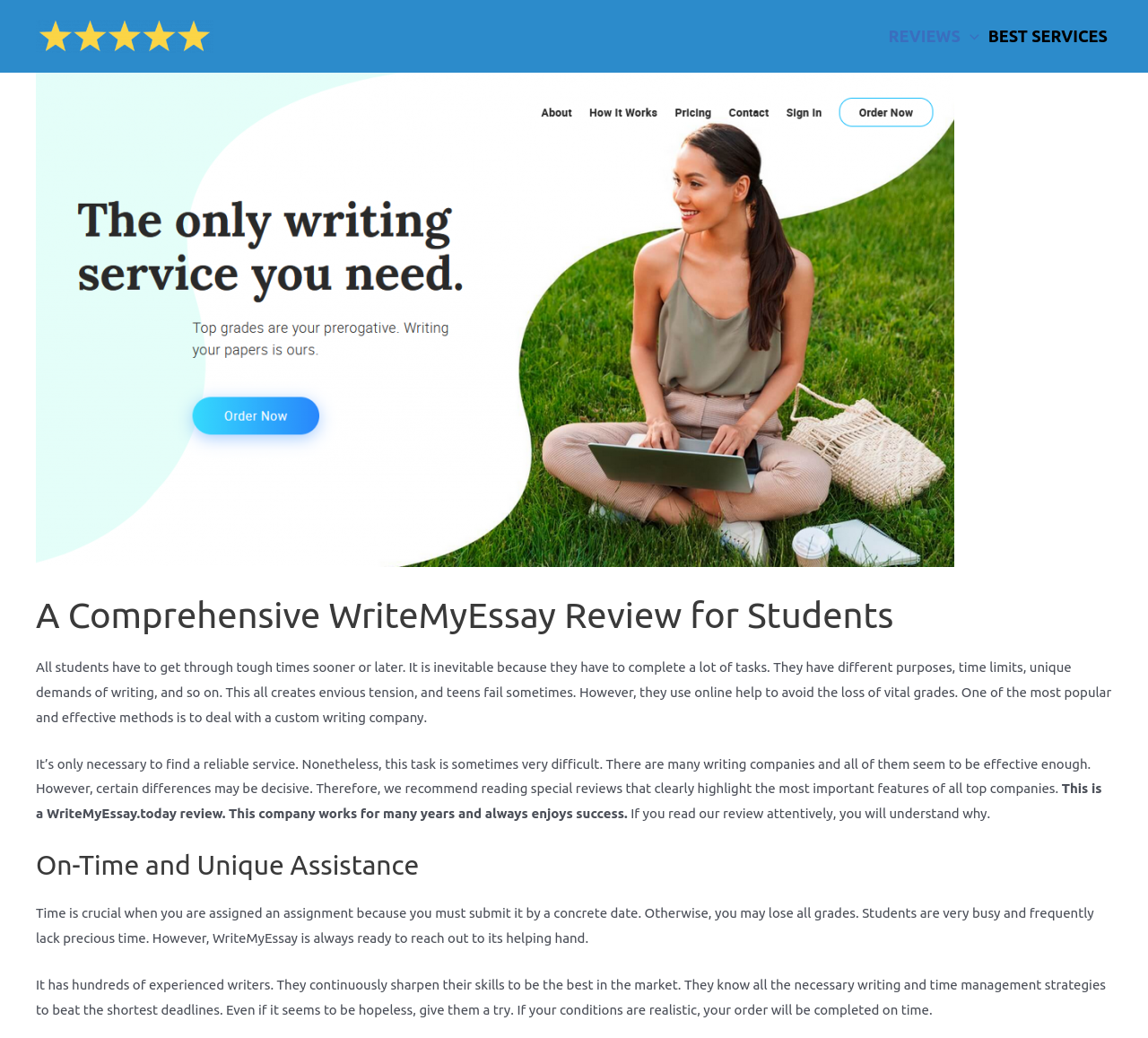Identify the main heading of the webpage and provide its text content.

A Comprehensive WriteMyEssay Review for Students